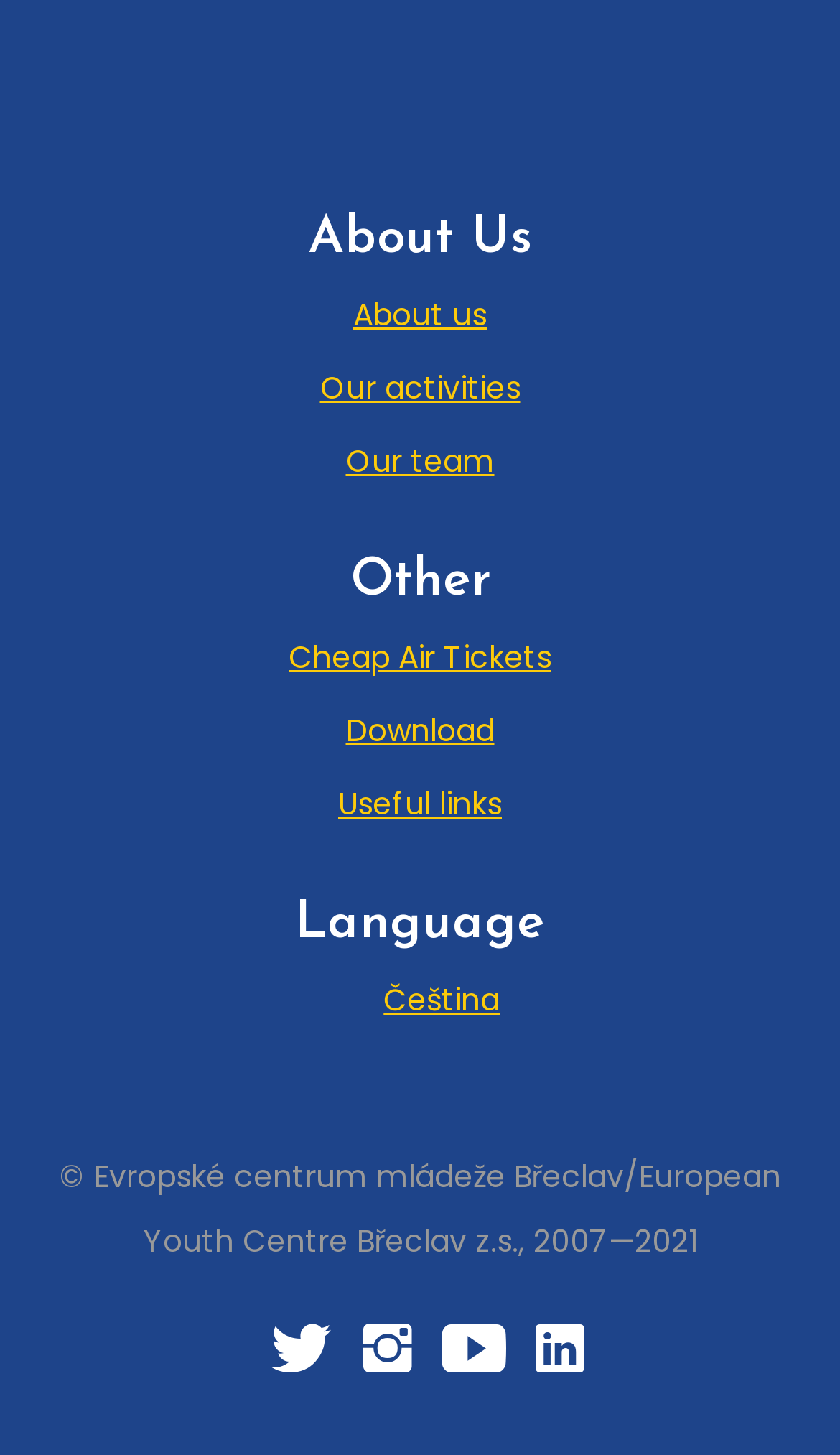What is the year range in the copyright notice?
Please provide a full and detailed response to the question.

In the copyright notice at the bottom of the webpage, I found the year range '2007—2021', which indicates the years of copyright for the European Youth Centre Břeclav.